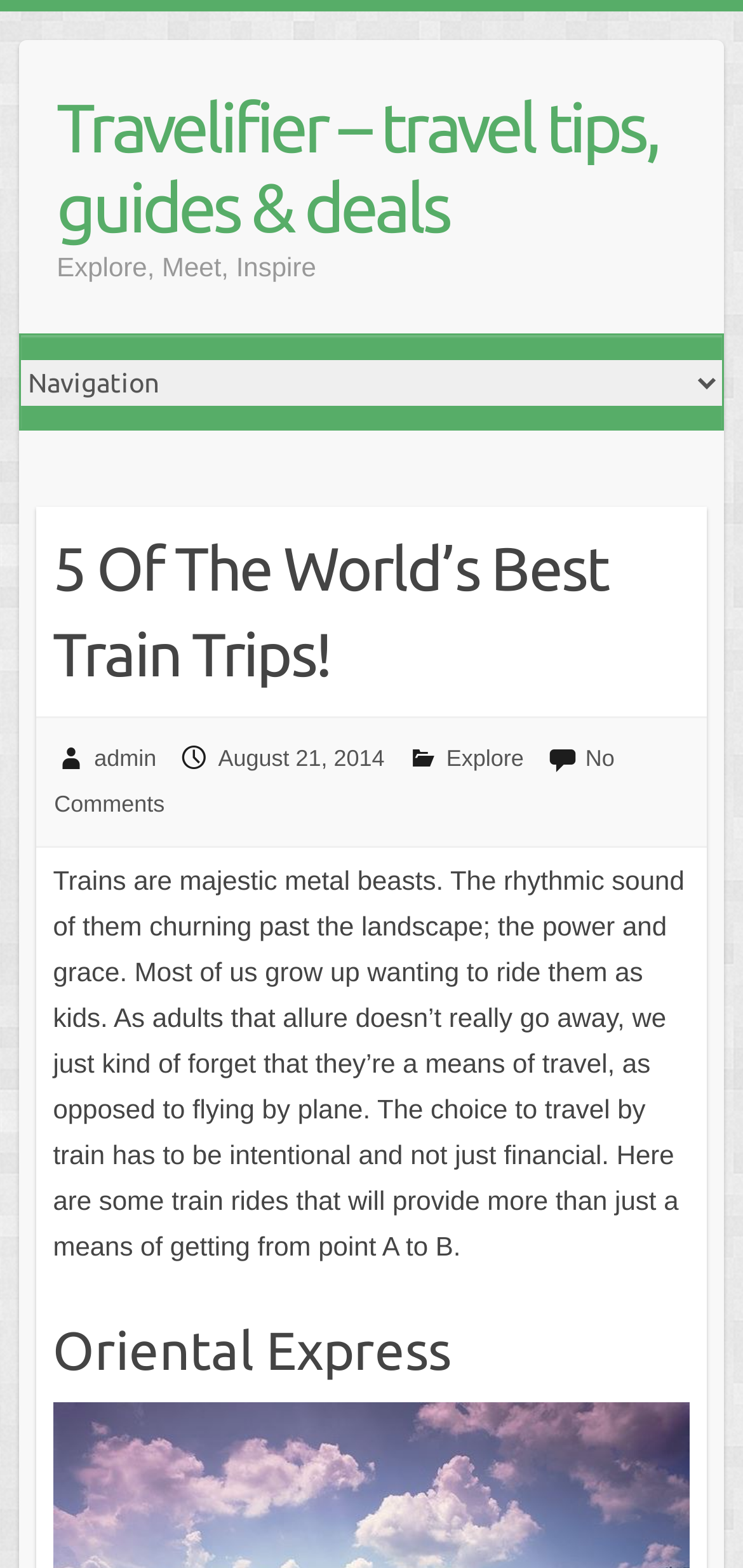Using the format (top-left x, top-left y, bottom-right x, bottom-right y), and given the element description, identify the bounding box coordinates within the screenshot: admin

[0.127, 0.475, 0.211, 0.492]